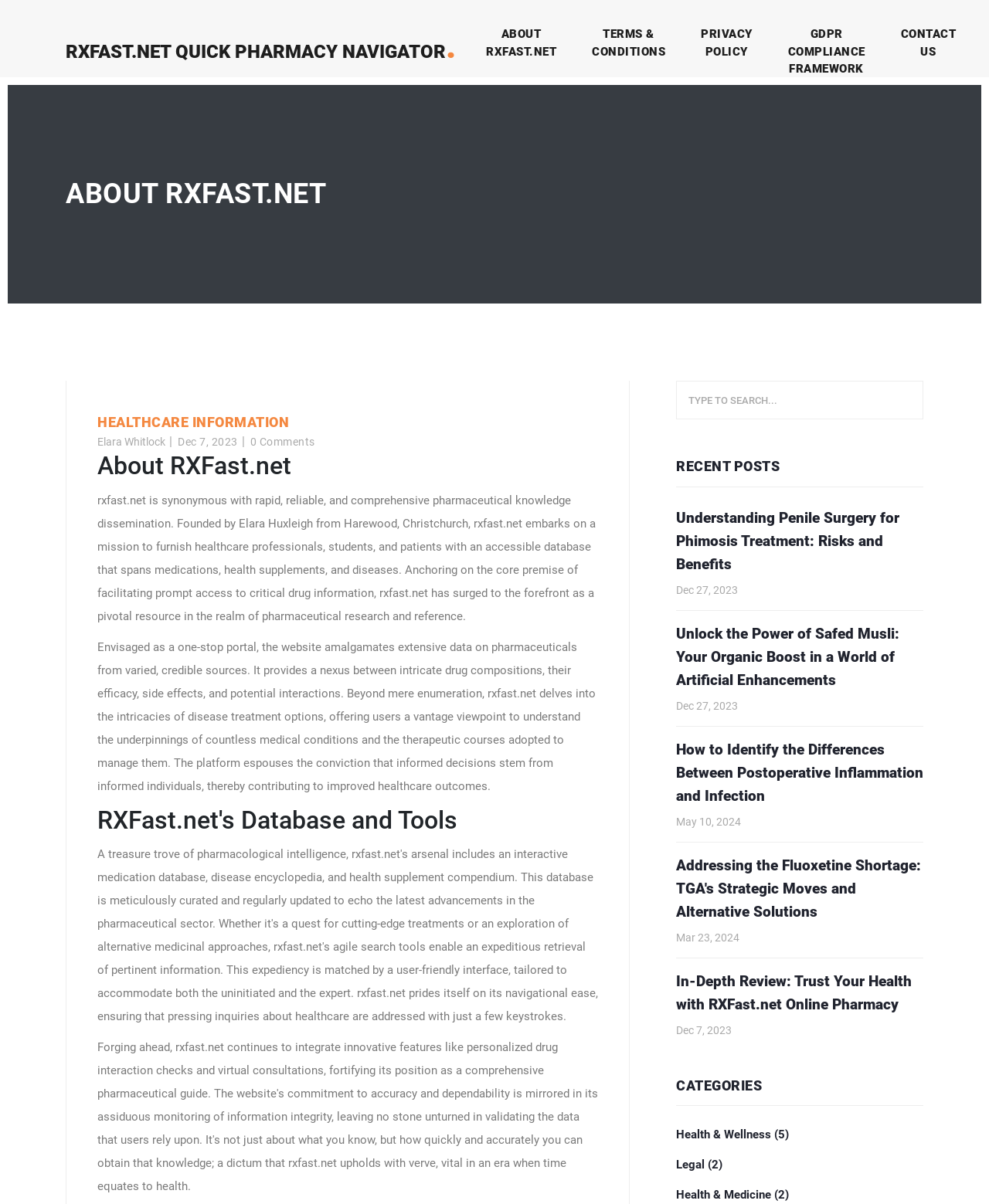Locate the bounding box coordinates of the clickable area needed to fulfill the instruction: "Read about RXFast.net".

[0.098, 0.41, 0.602, 0.517]